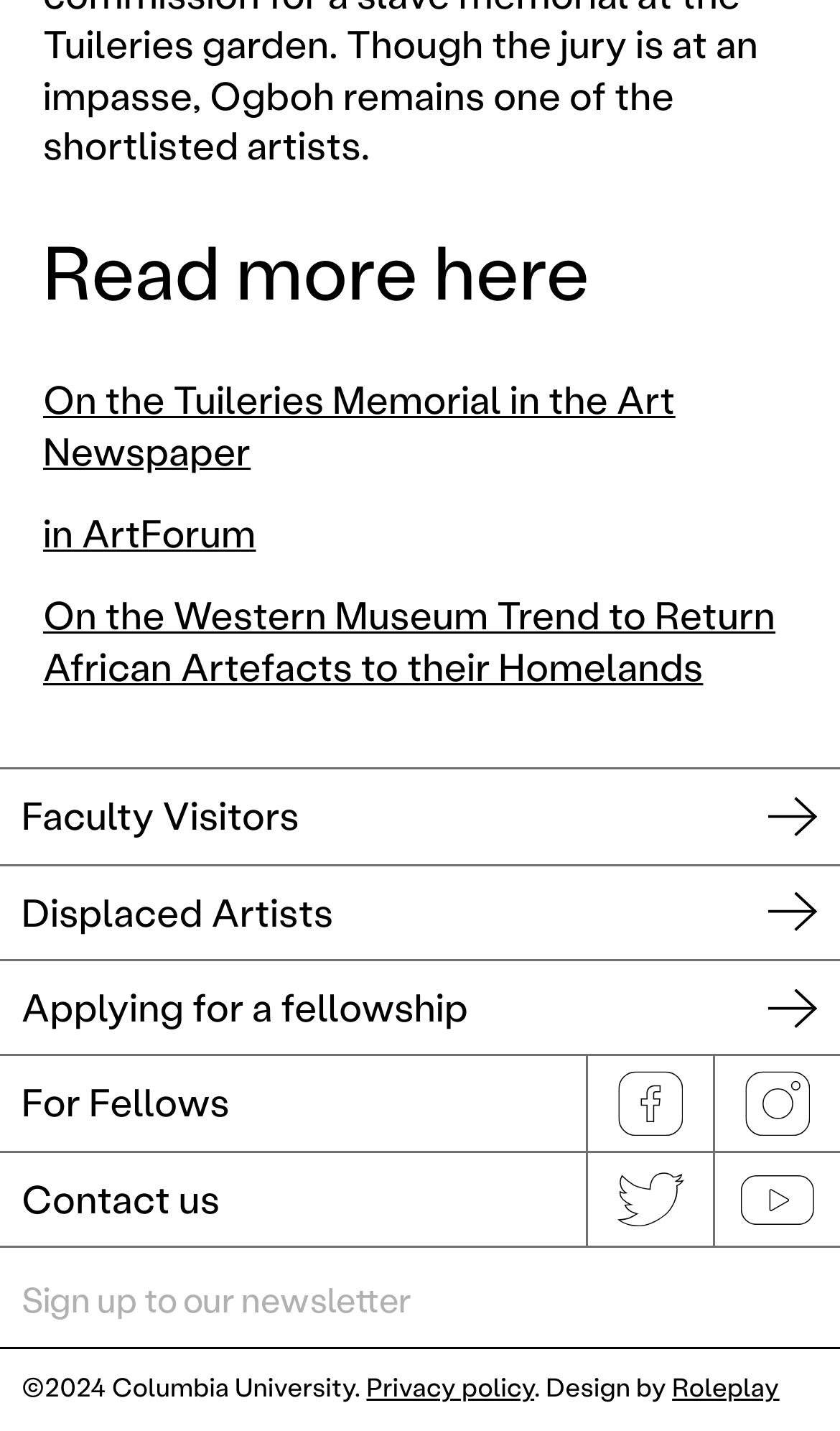Determine the bounding box for the HTML element described here: "parent_node: Applying for a fellowship". The coordinates should be given as [left, top, right, bottom] with each number being a float between 0 and 1.

[0.0, 0.672, 1.0, 0.737]